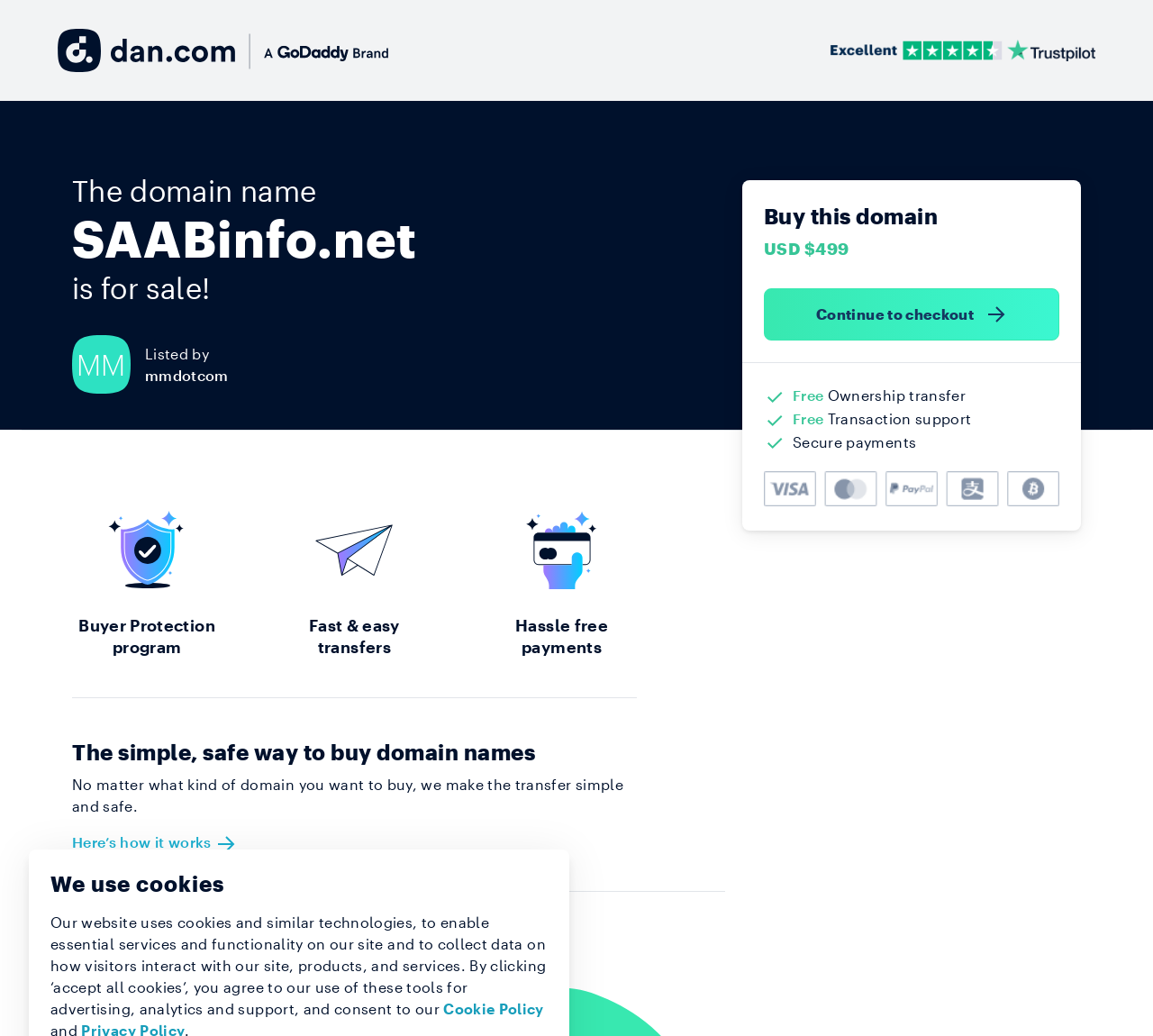Analyze the image and provide a detailed answer to the question: What is the benefit of buying this domain?

One of the benefits of buying this domain is 'Free Ownership transfer' which is mentioned in the section 'Buy this domain'.